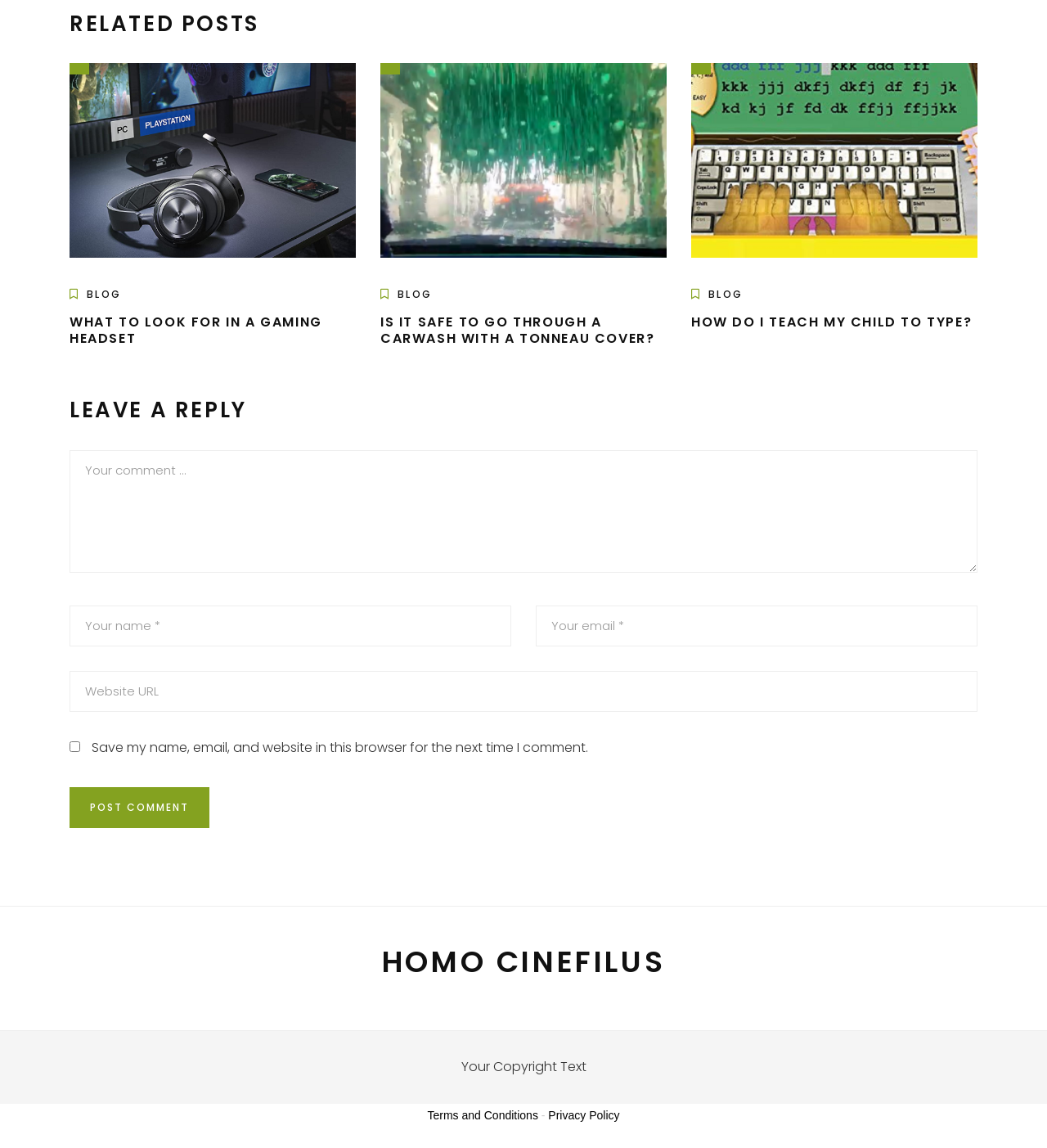How many textboxes are there in the comment section?
Answer the question using a single word or phrase, according to the image.

4